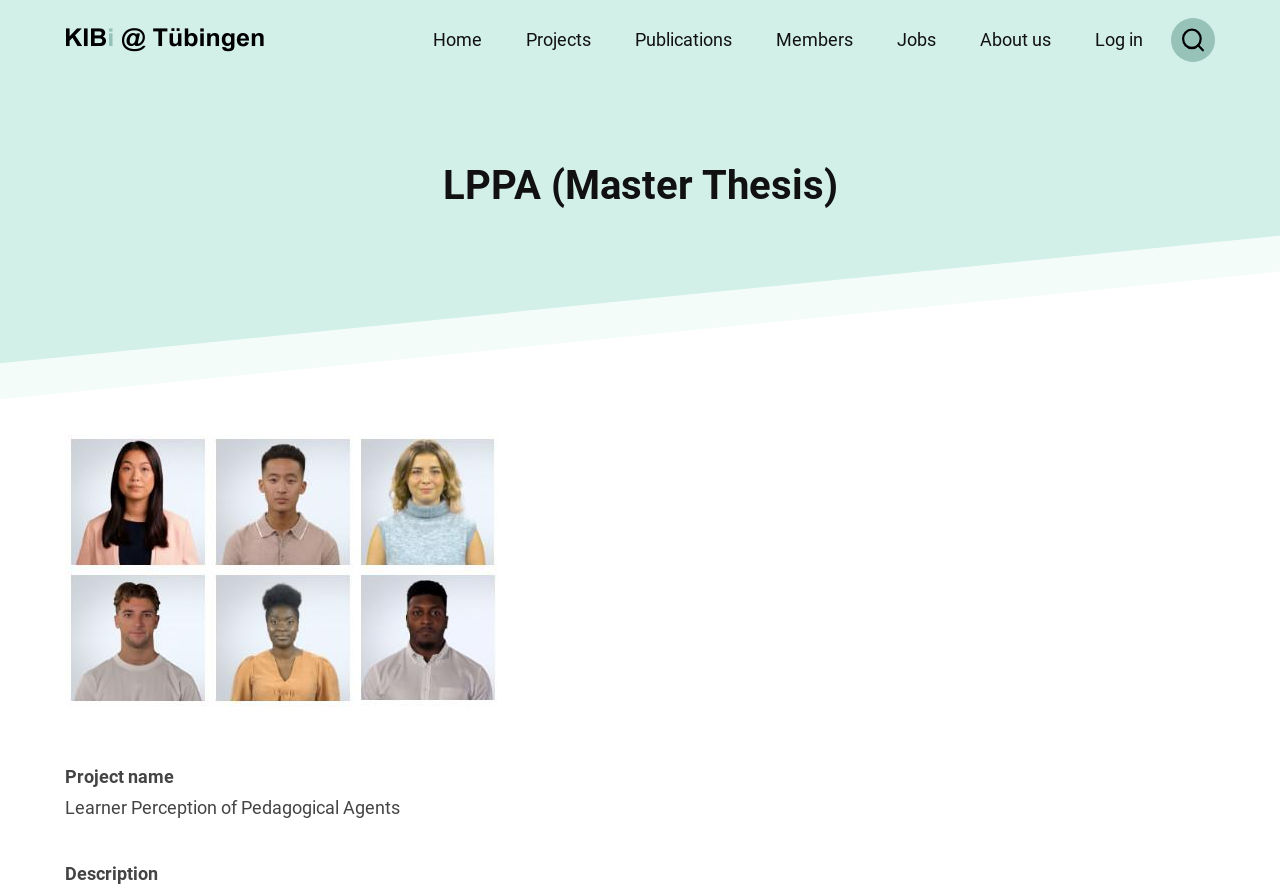What is the name of the project?
Look at the image and respond with a one-word or short-phrase answer.

Learner Perception of Pedagogical Agents